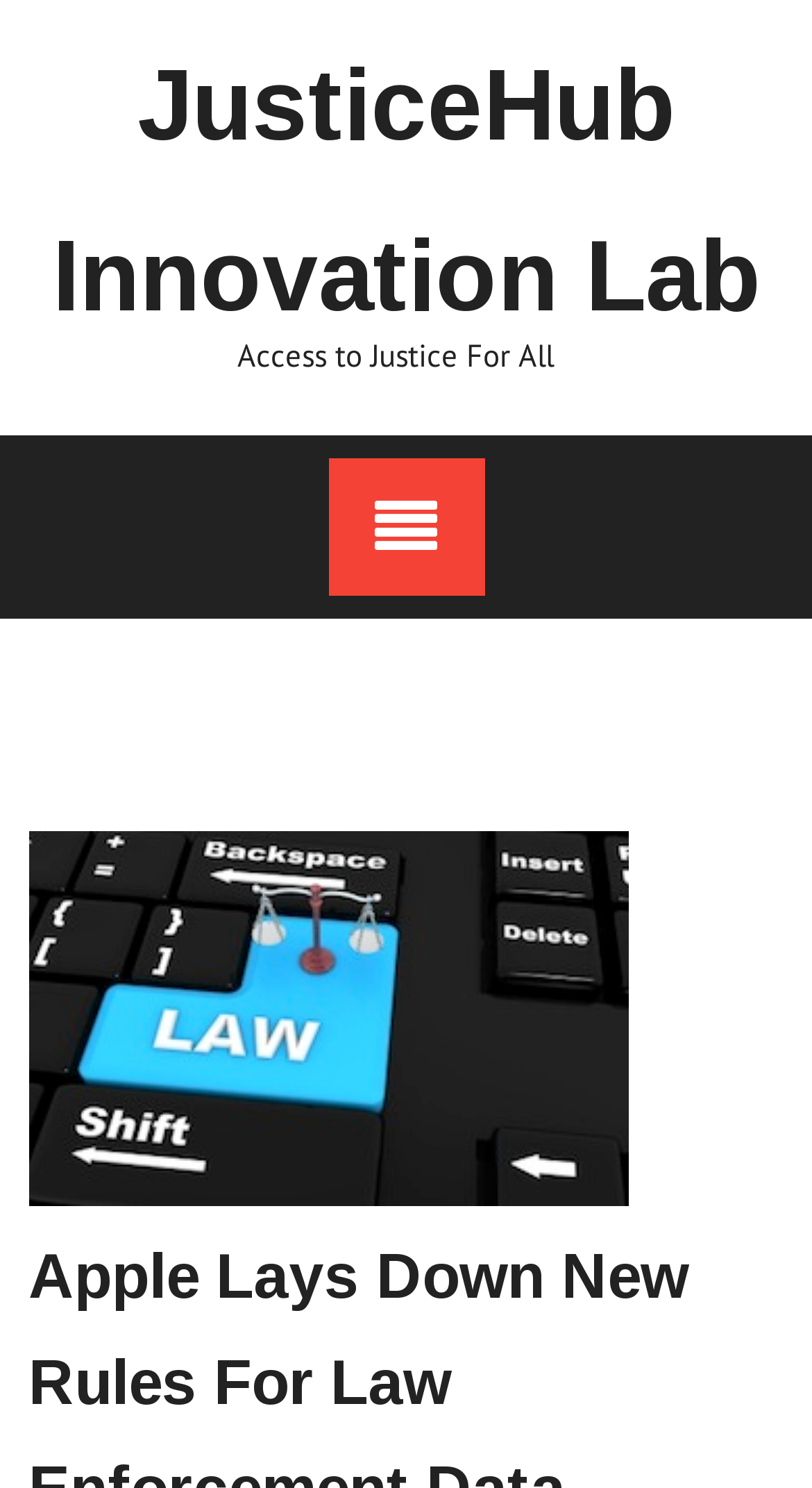Identify the bounding box for the UI element described as: "JusticeHub Innovation Lab". Ensure the coordinates are four float numbers between 0 and 1, formatted as [left, top, right, bottom].

[0.035, 0.014, 0.965, 0.242]